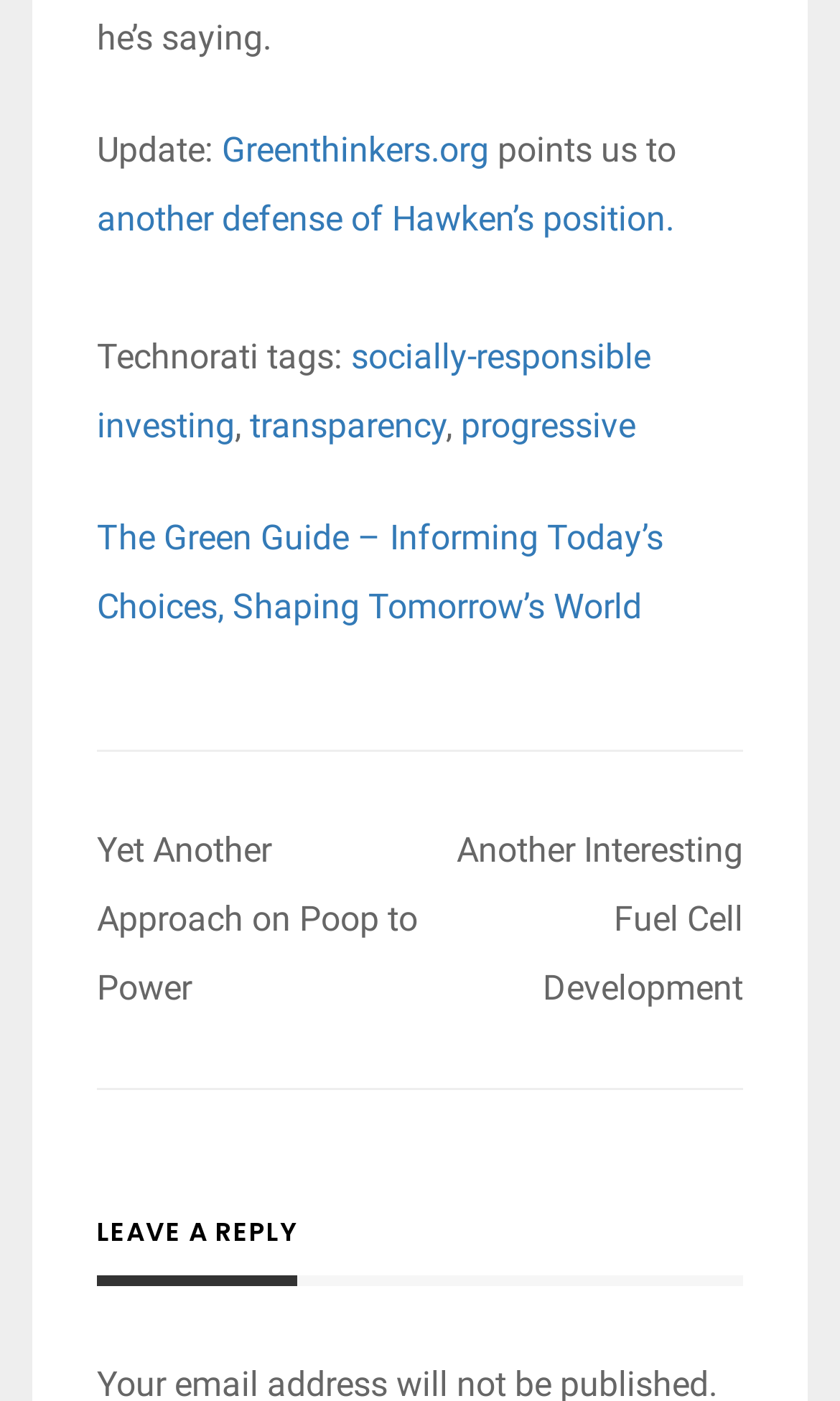Respond with a single word or short phrase to the following question: 
What is the title of the latest post?

Update: